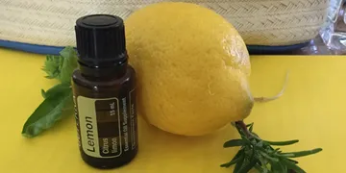Respond with a single word or phrase for the following question: 
What is the label on the essential oil bottle?

Lemon